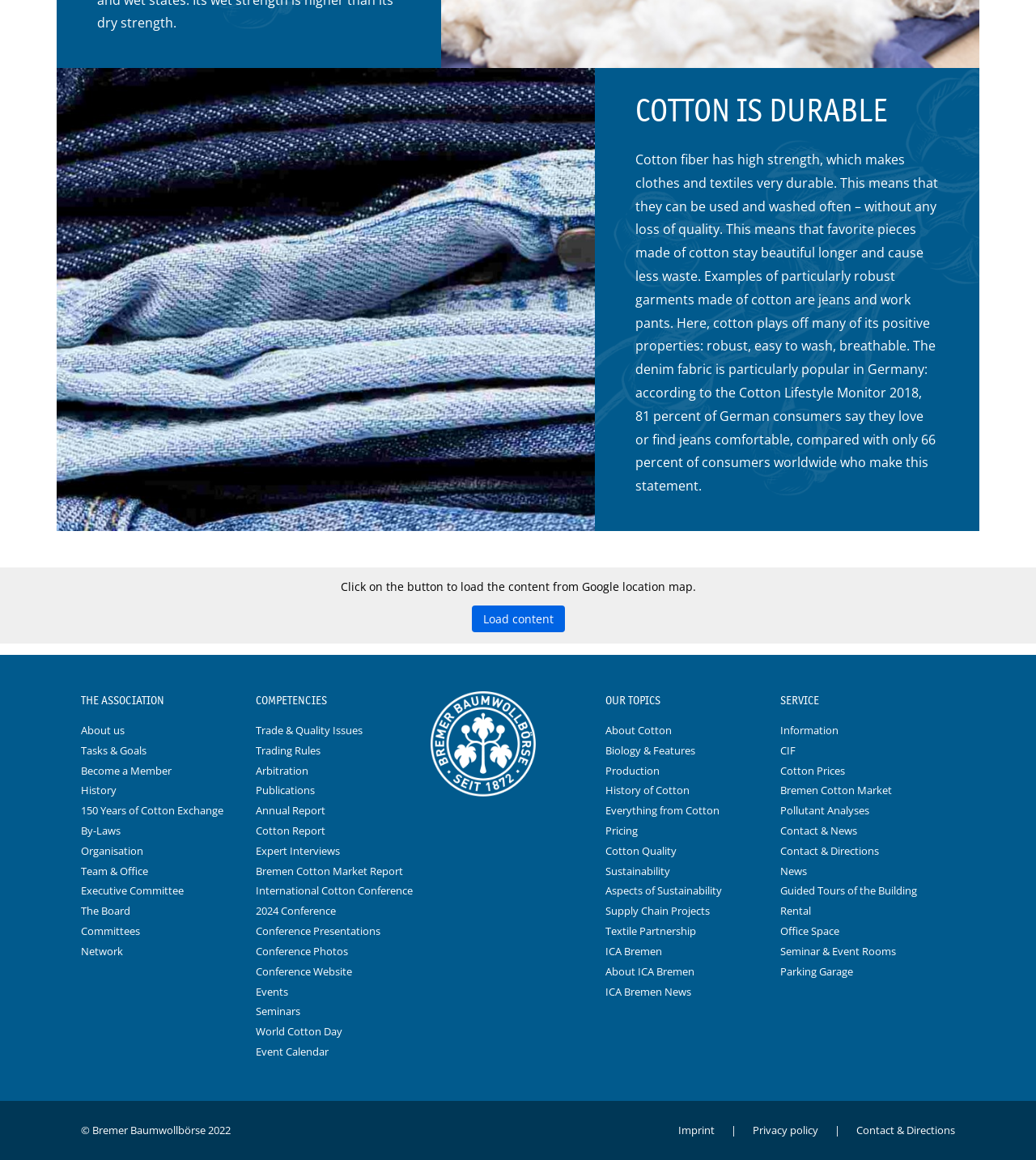Please locate the clickable area by providing the bounding box coordinates to follow this instruction: "Click on the 'Load content' button".

[0.455, 0.522, 0.545, 0.545]